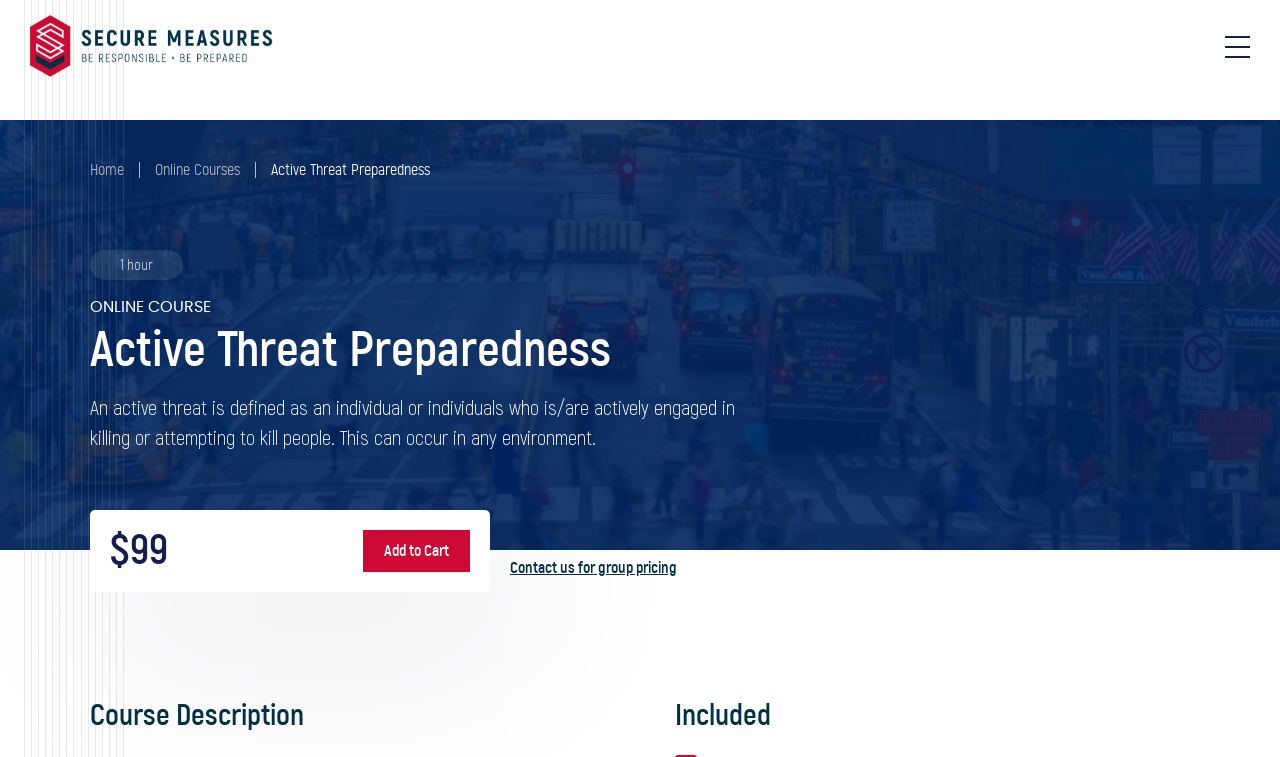Using the format (top-left x, top-left y, bottom-right x, bottom-right y), provide the bounding box coordinates for the described UI element. All values should be floating point numbers between 0 and 1: Home

[0.07, 0.214, 0.097, 0.235]